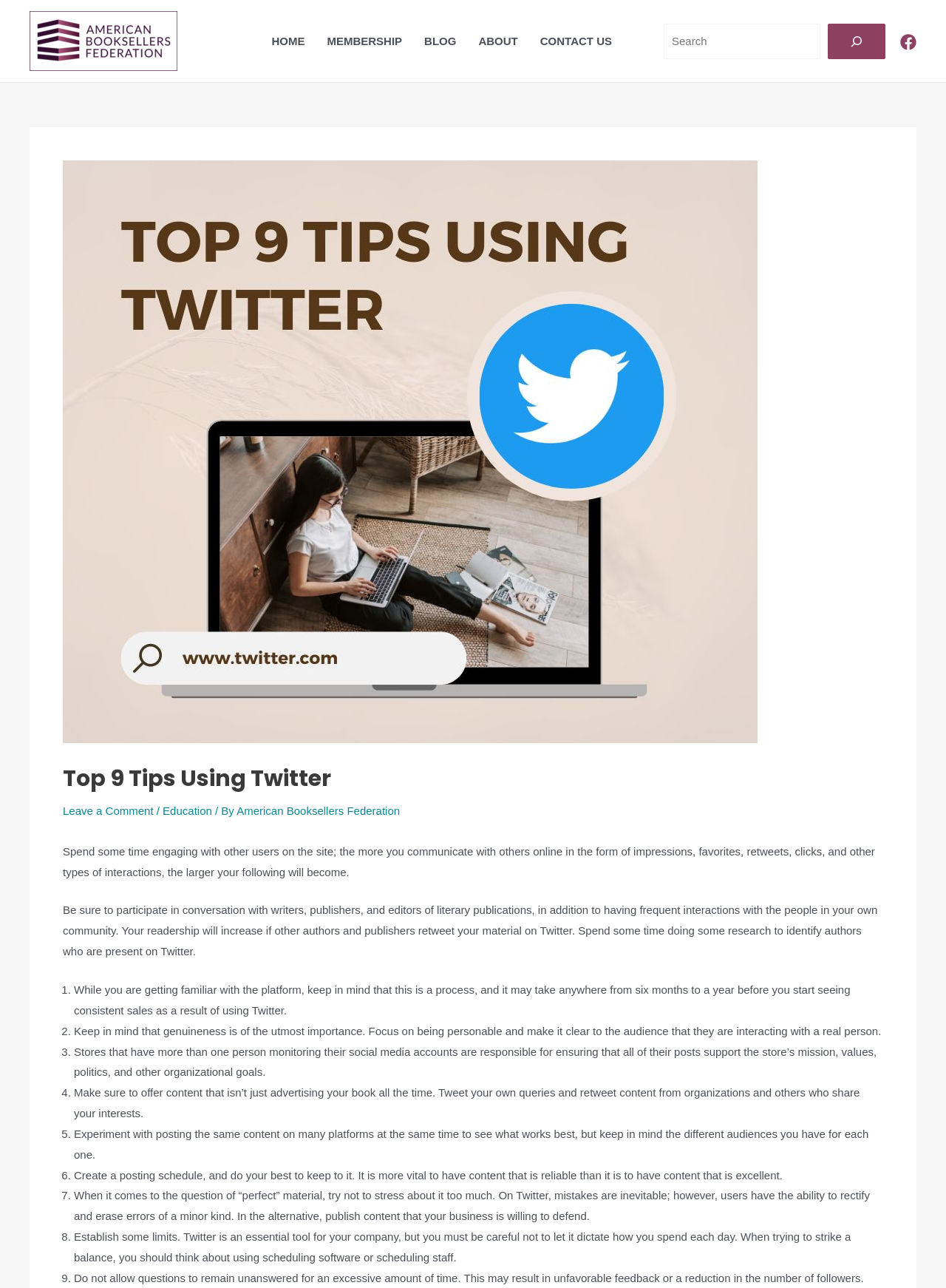Given the description aria-label="Facebook", predict the bounding box coordinates of the UI element. Ensure the coordinates are in the format (top-left x, top-left y, bottom-right x, bottom-right y) and all values are between 0 and 1.

[0.952, 0.026, 0.969, 0.039]